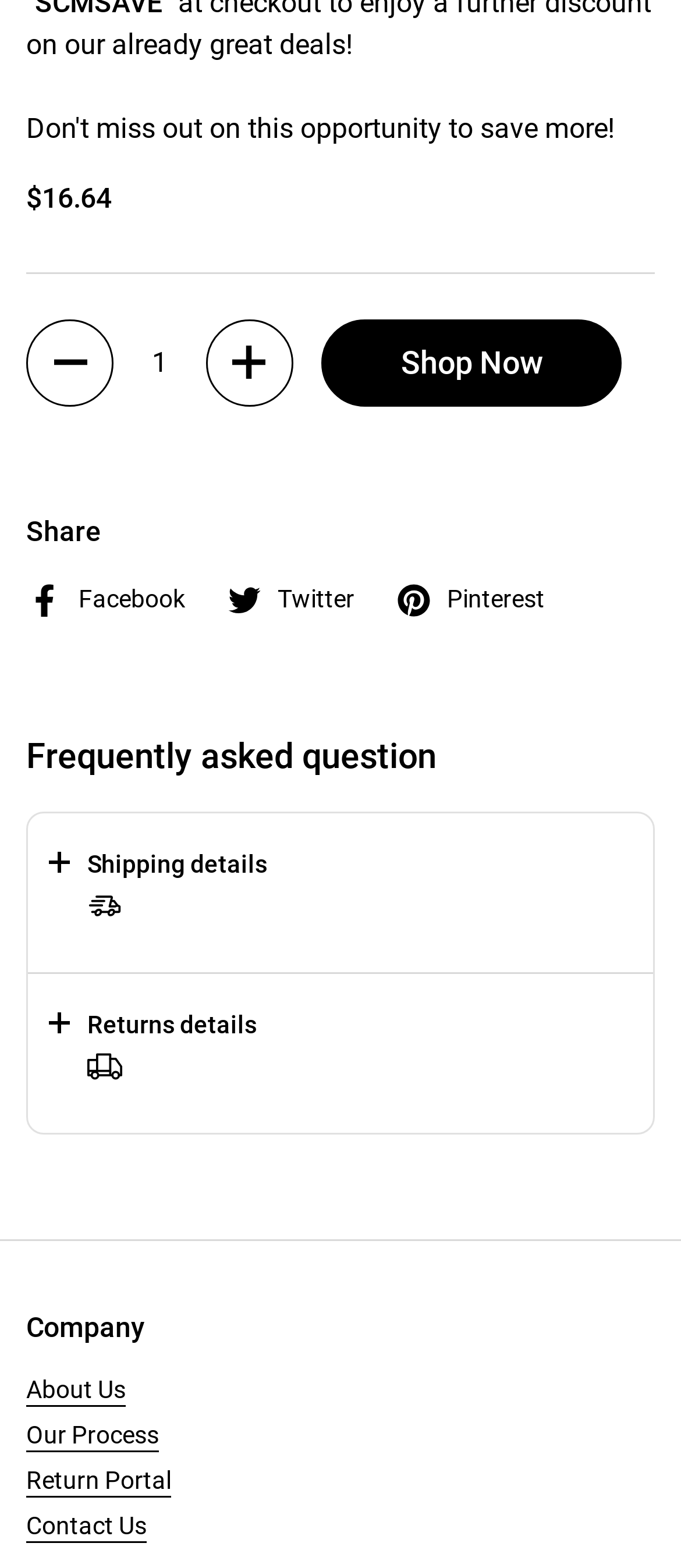Please find the bounding box for the UI component described as follows: "Return Portal".

[0.038, 0.935, 0.251, 0.955]